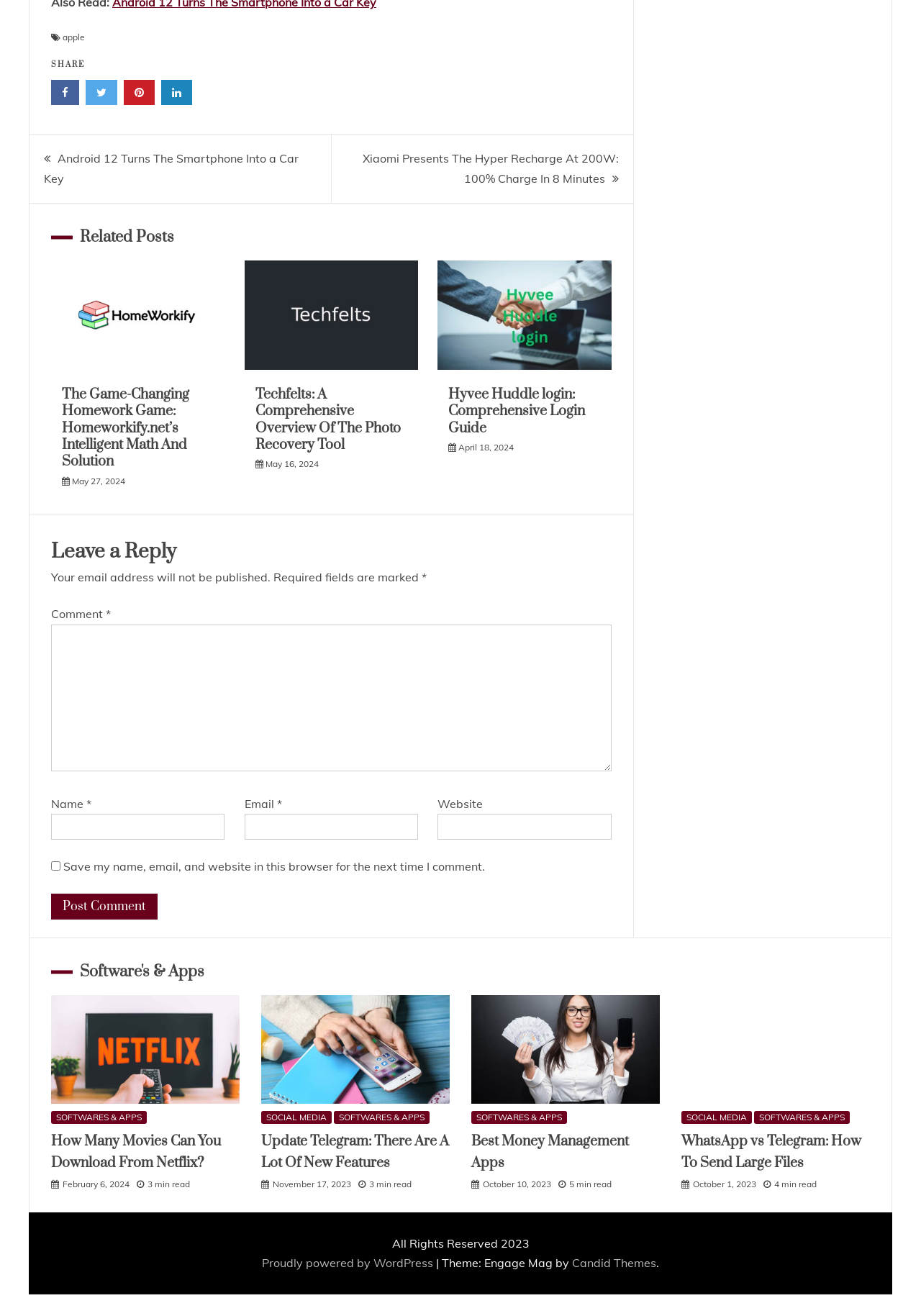Give a one-word or one-phrase response to the question: 
What is the category of the posts on this webpage?

Software's & Apps